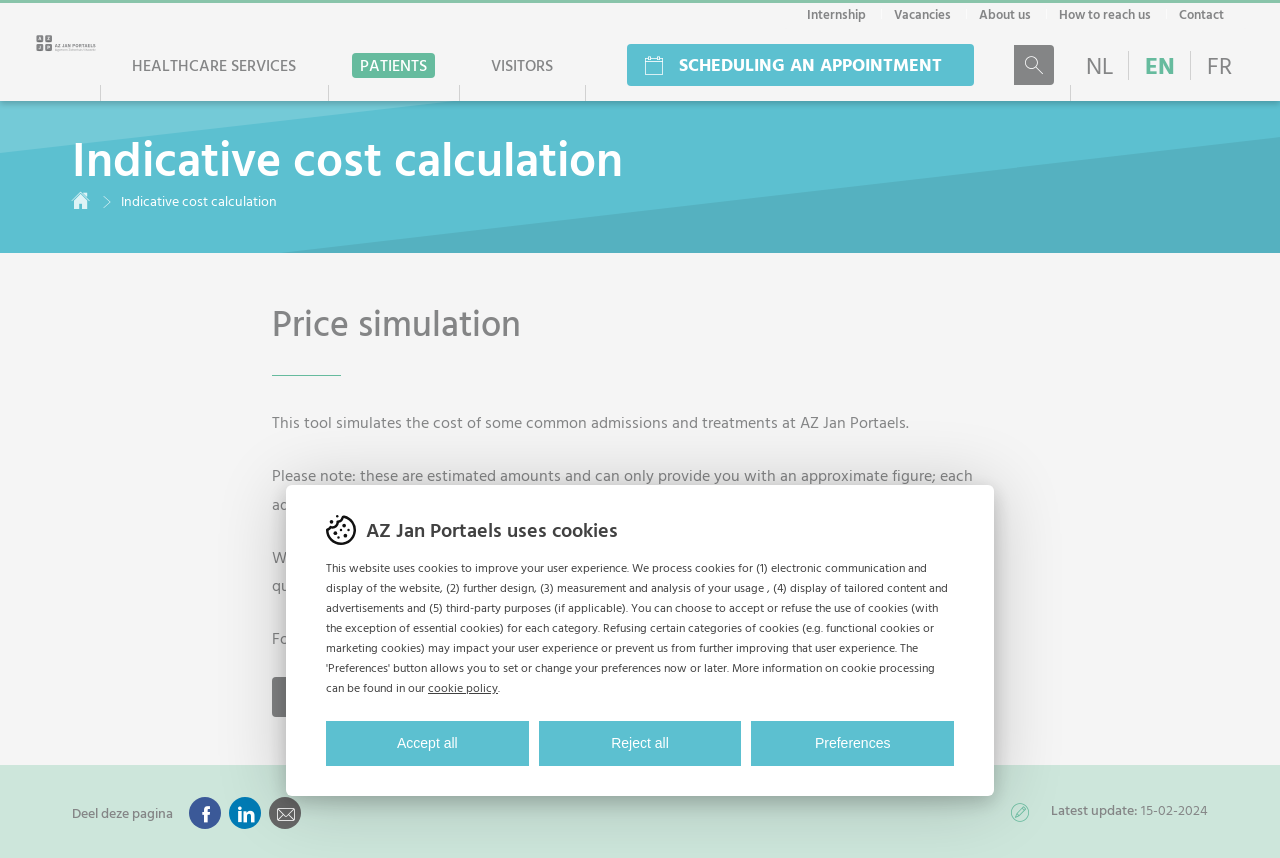What is the purpose of this tool?
Refer to the screenshot and answer in one word or phrase.

Price simulation